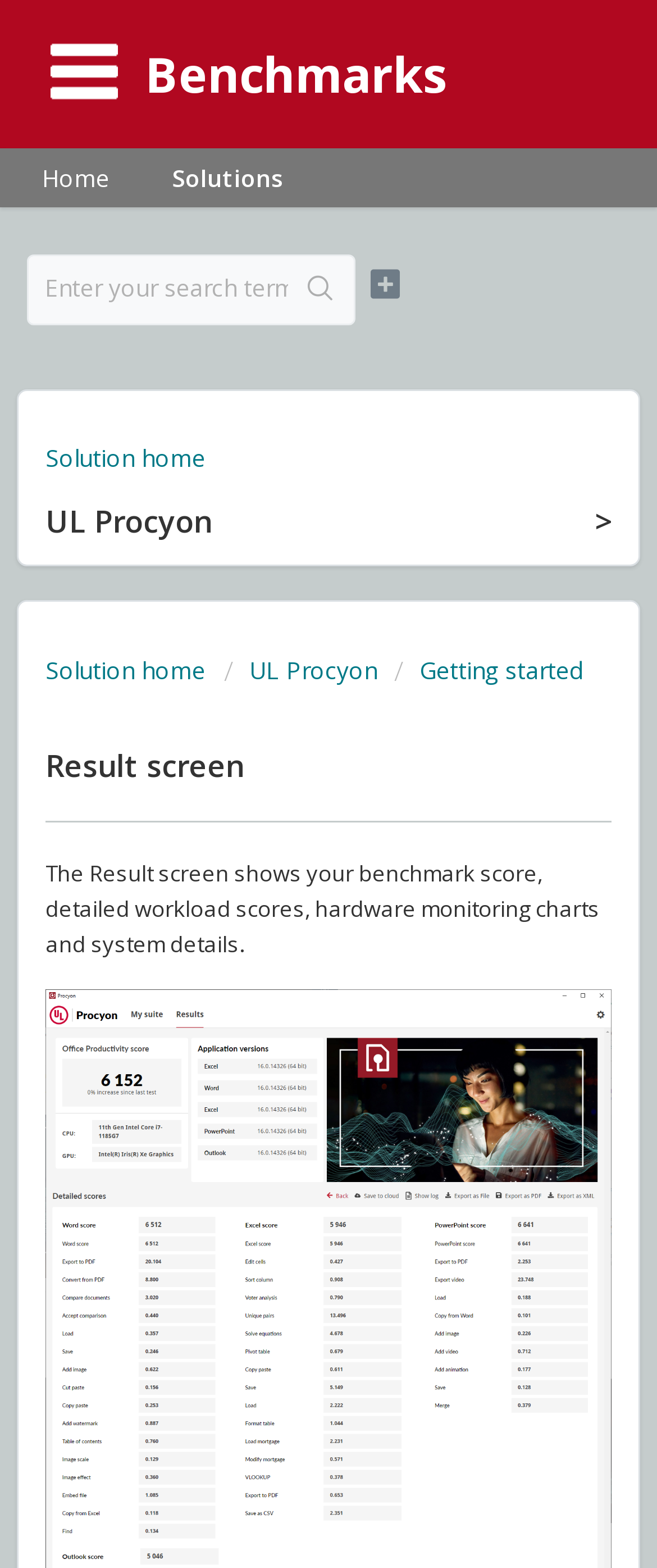What type of information is displayed on the result screen?
Based on the visual, give a brief answer using one word or a short phrase.

Benchmark score and system details